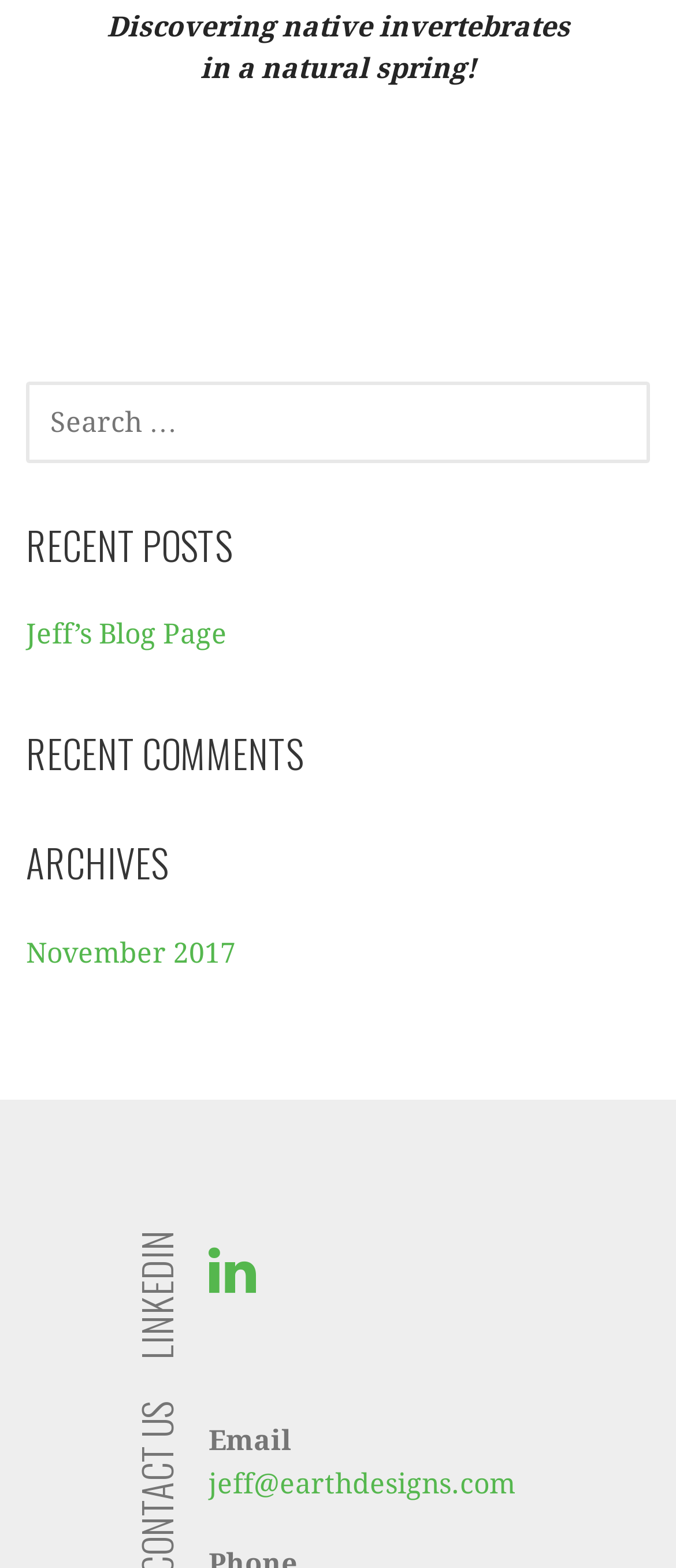Respond to the question below with a concise word or phrase:
What is the purpose of the search box?

To search for posts